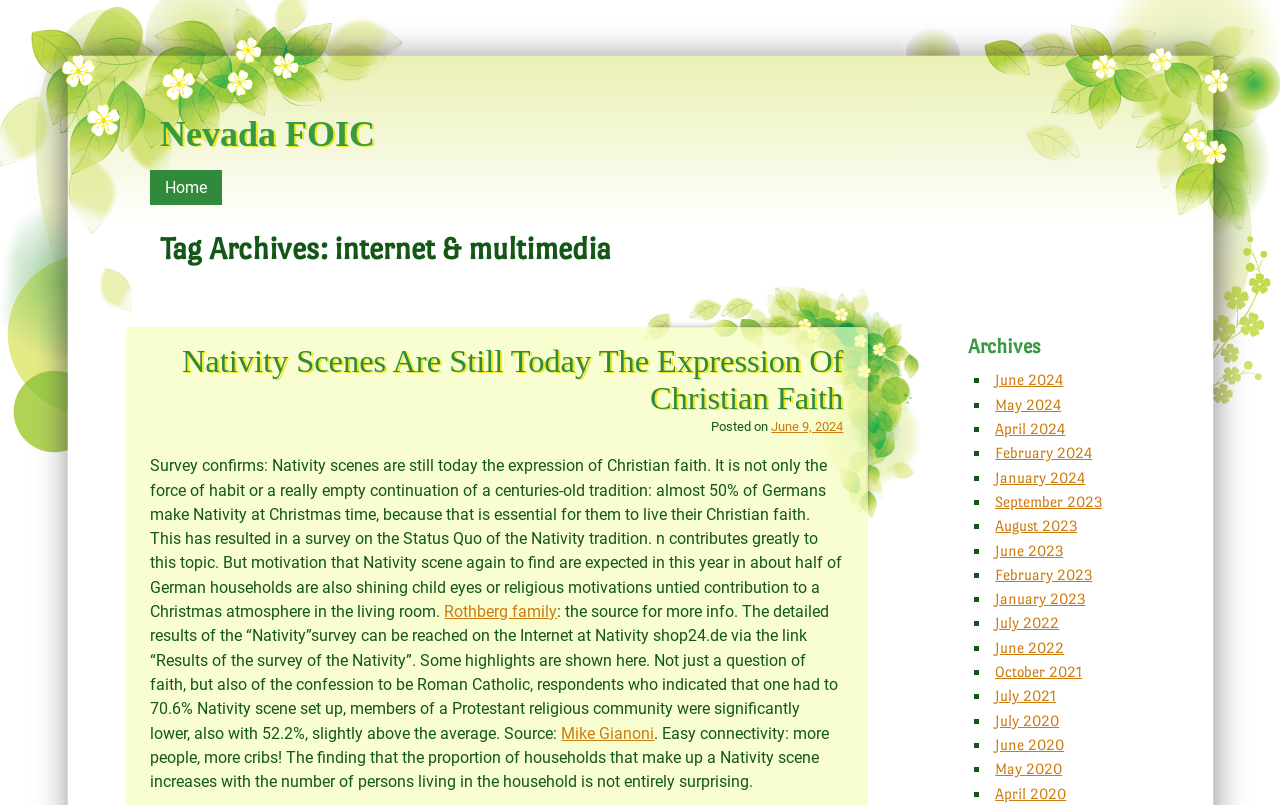What percentage of Germans make Nativity scenes at Christmas time?
Could you please answer the question thoroughly and with as much detail as possible?

According to the article, almost 50% of Germans make Nativity scenes at Christmas time because it is essential for them to live their Christian faith, as stated in the survey results.